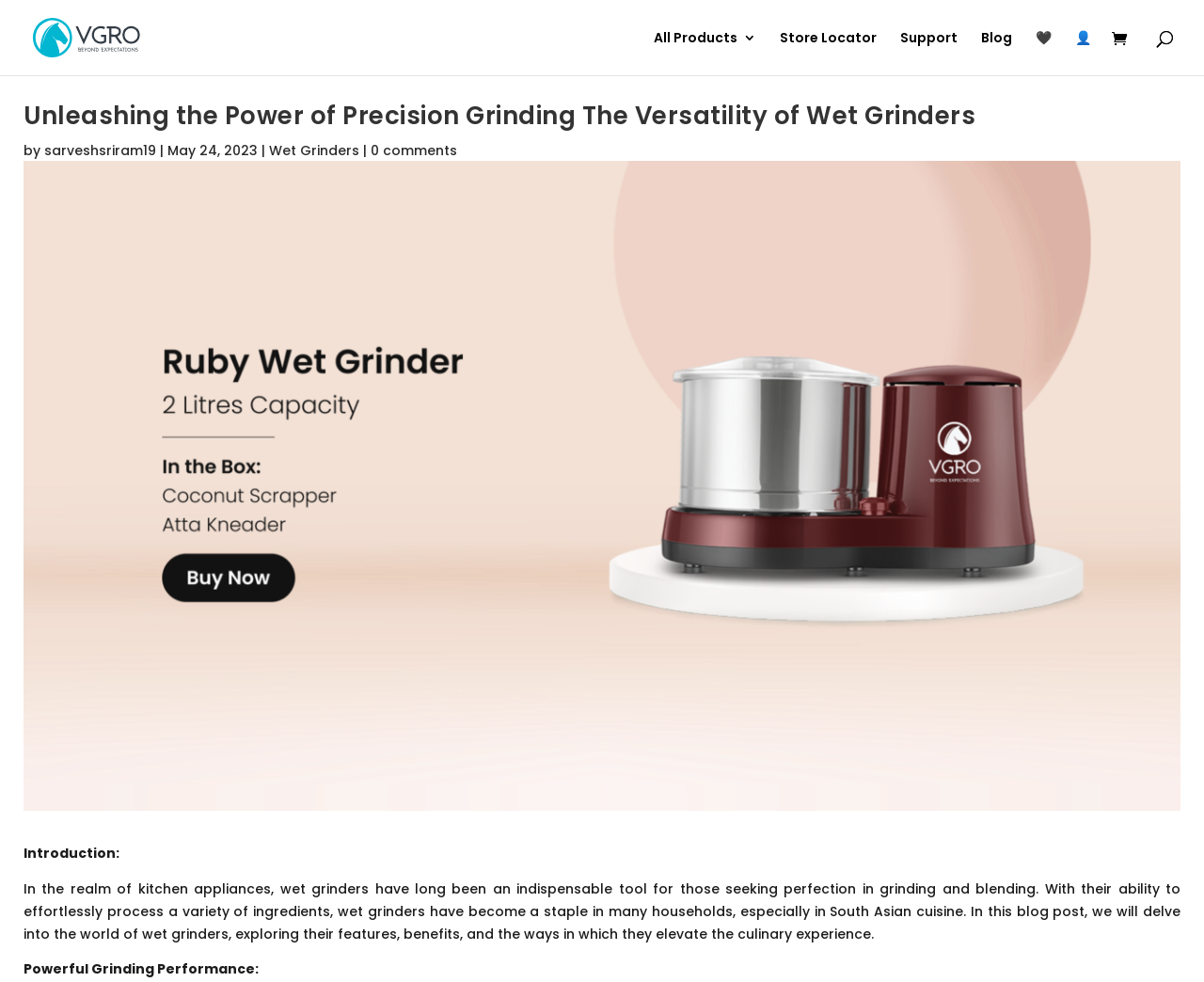Identify and extract the main heading from the webpage.

Unleashing the Power of Precision Grinding The Versatility of Wet Grinders